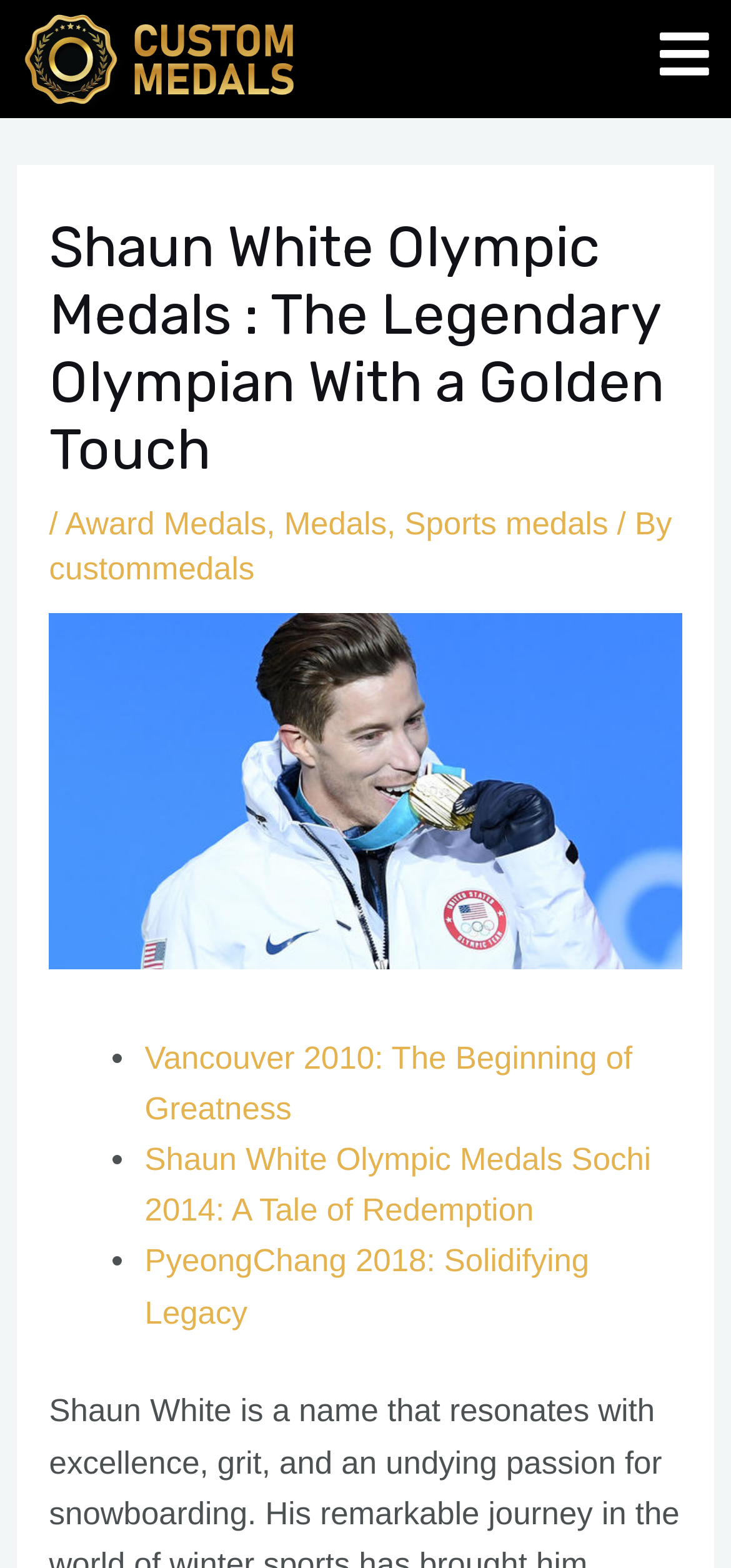Provide a single word or phrase to answer the given question: 
What is the logo of the website?

Custom Medals